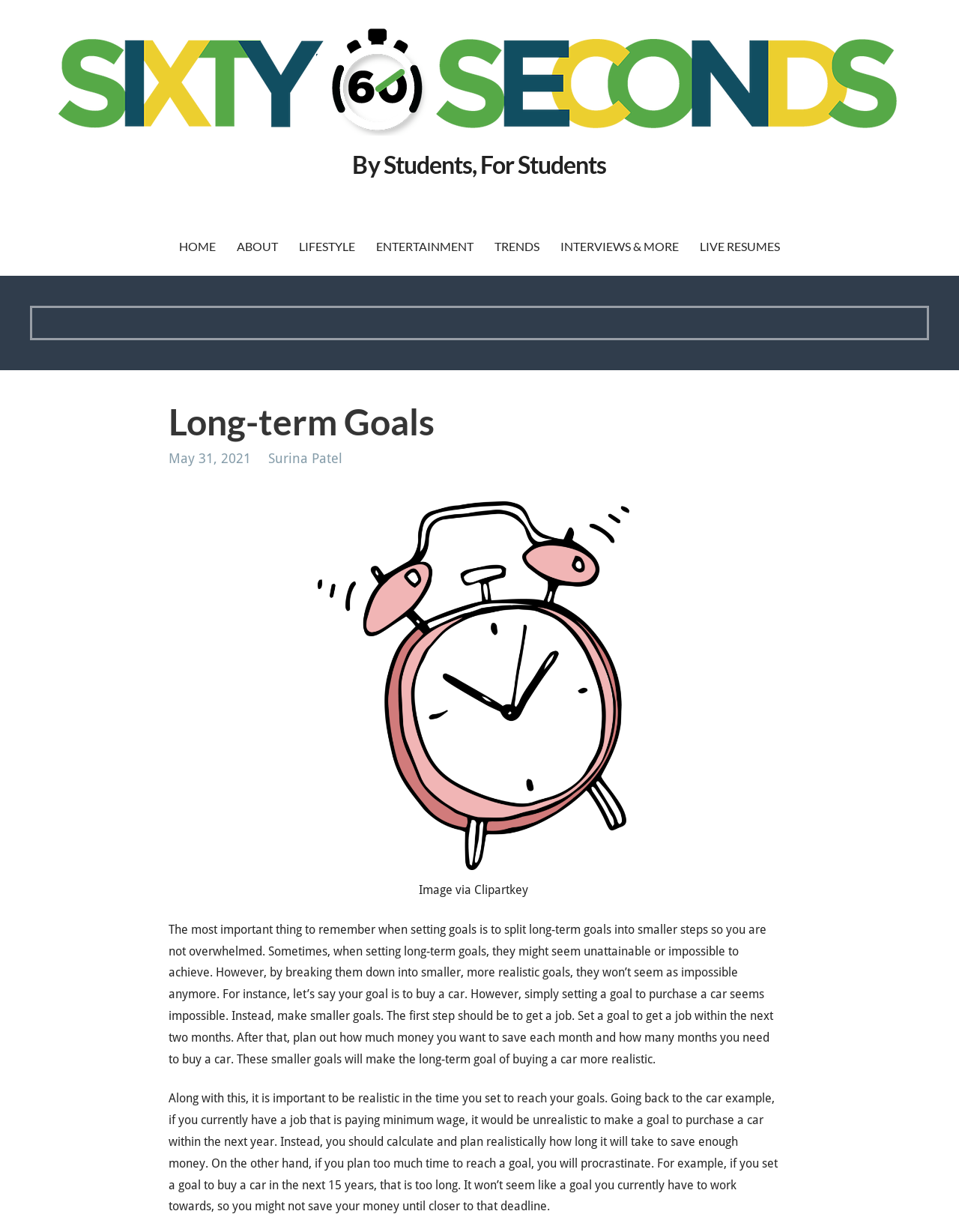Using the element description By Students, For Students, predict the bounding box coordinates for the UI element. Provide the coordinates in (top-left x, top-left y, bottom-right x, bottom-right y) format with values ranging from 0 to 1.

[0.368, 0.122, 0.632, 0.145]